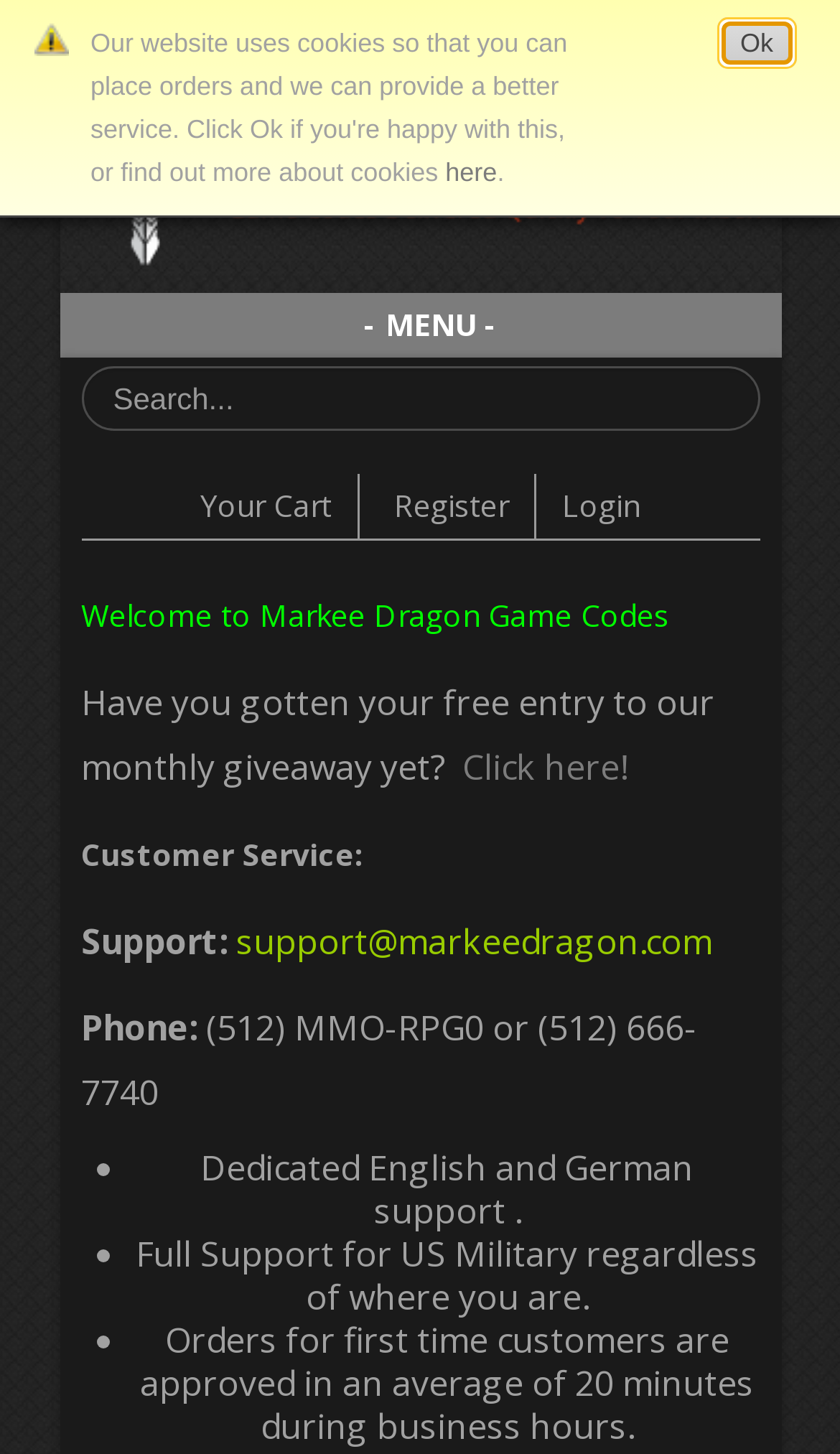Respond with a single word or short phrase to the following question: 
What is the phone number for customer service?

(512) MMO-RPG0 or (512) 666-7740